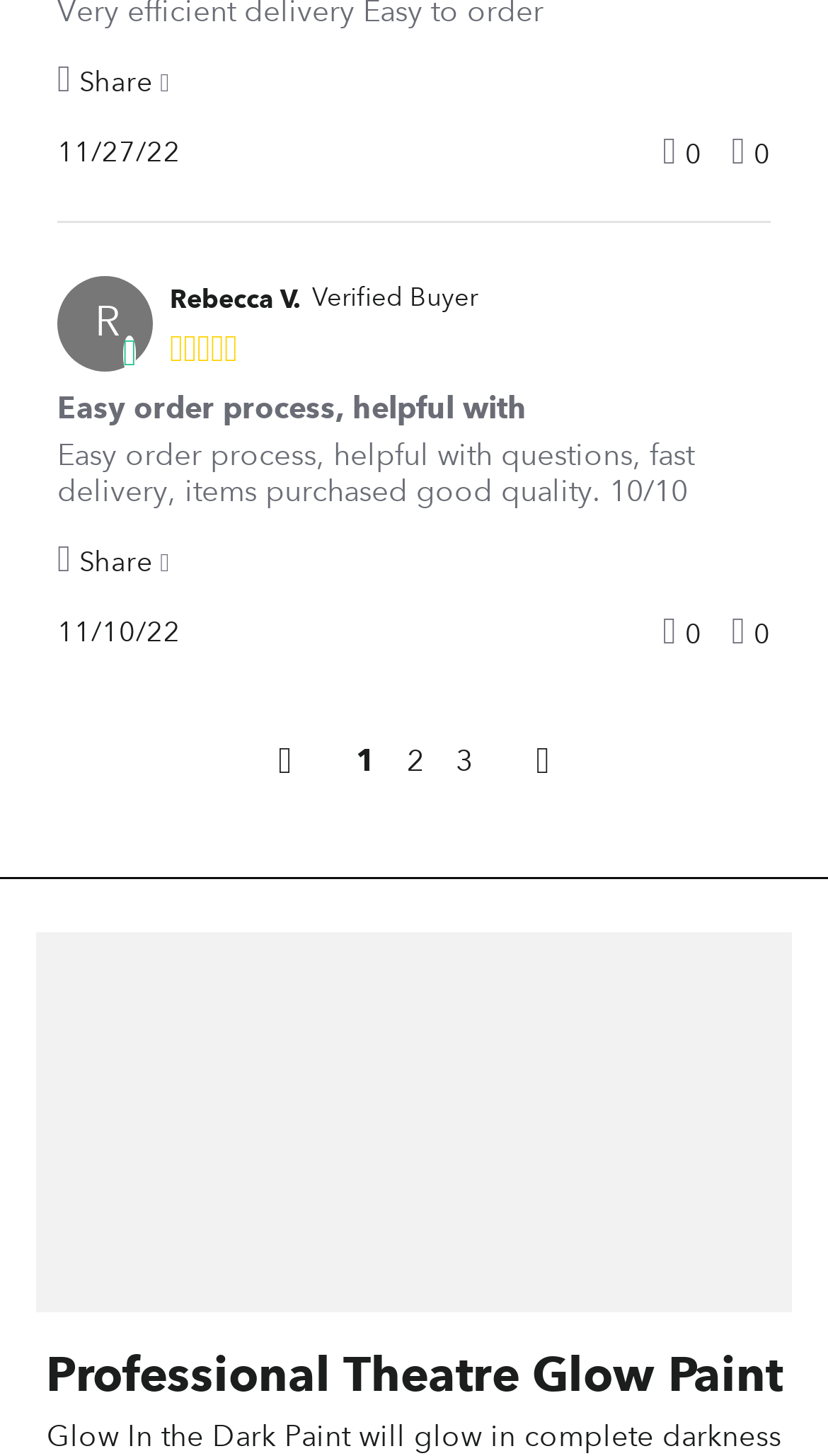Is there a way to navigate to previous reviews?
Carefully examine the image and provide a detailed answer to the question.

I found a navigation section at the bottom of the page with a button labeled 'Previous Page', which suggests that users can navigate to previous reviews.